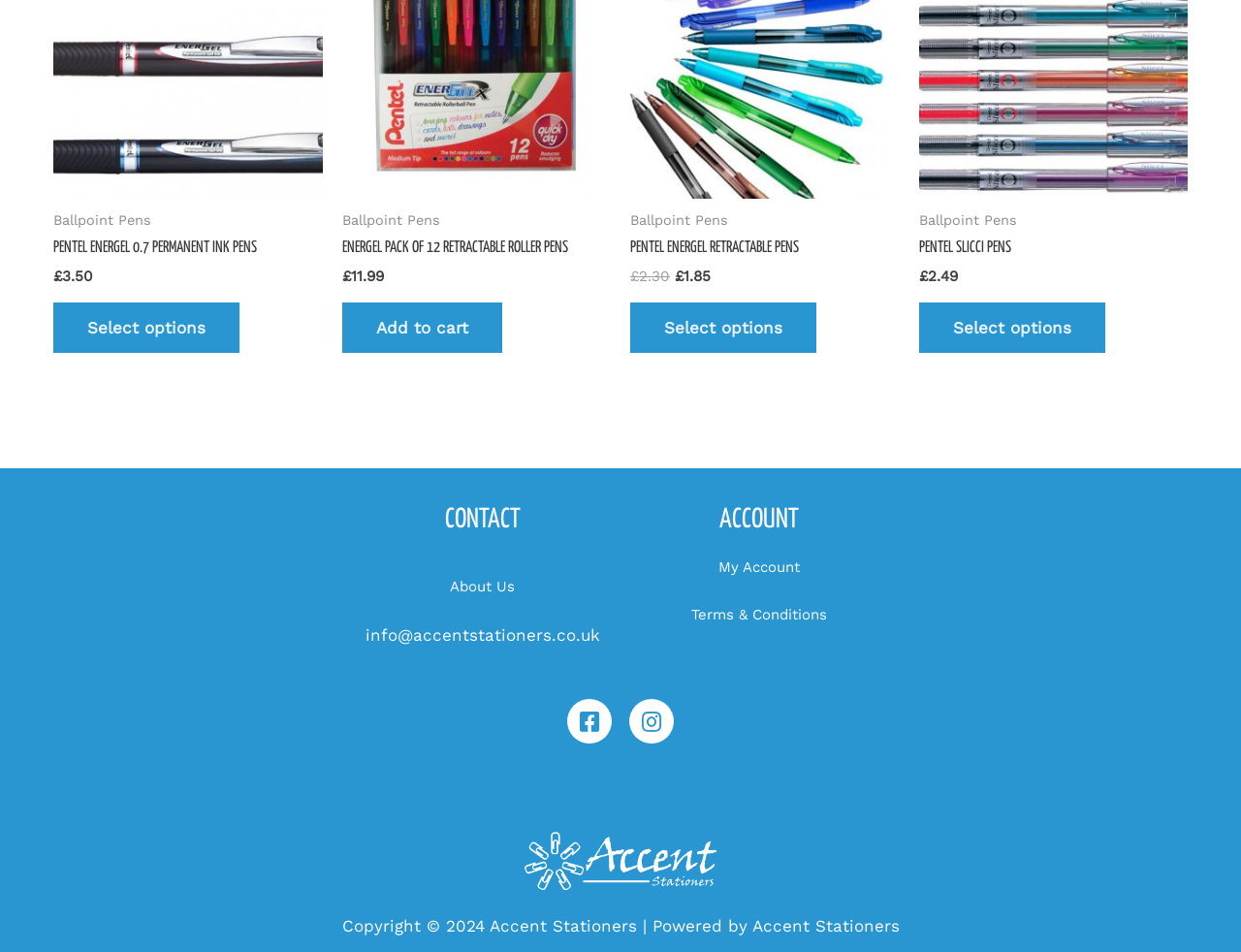Please provide the bounding box coordinates for the element that needs to be clicked to perform the following instruction: "Go to My Account page". The coordinates should be given as four float numbers between 0 and 1, i.e., [left, top, right, bottom].

[0.56, 0.576, 0.663, 0.616]